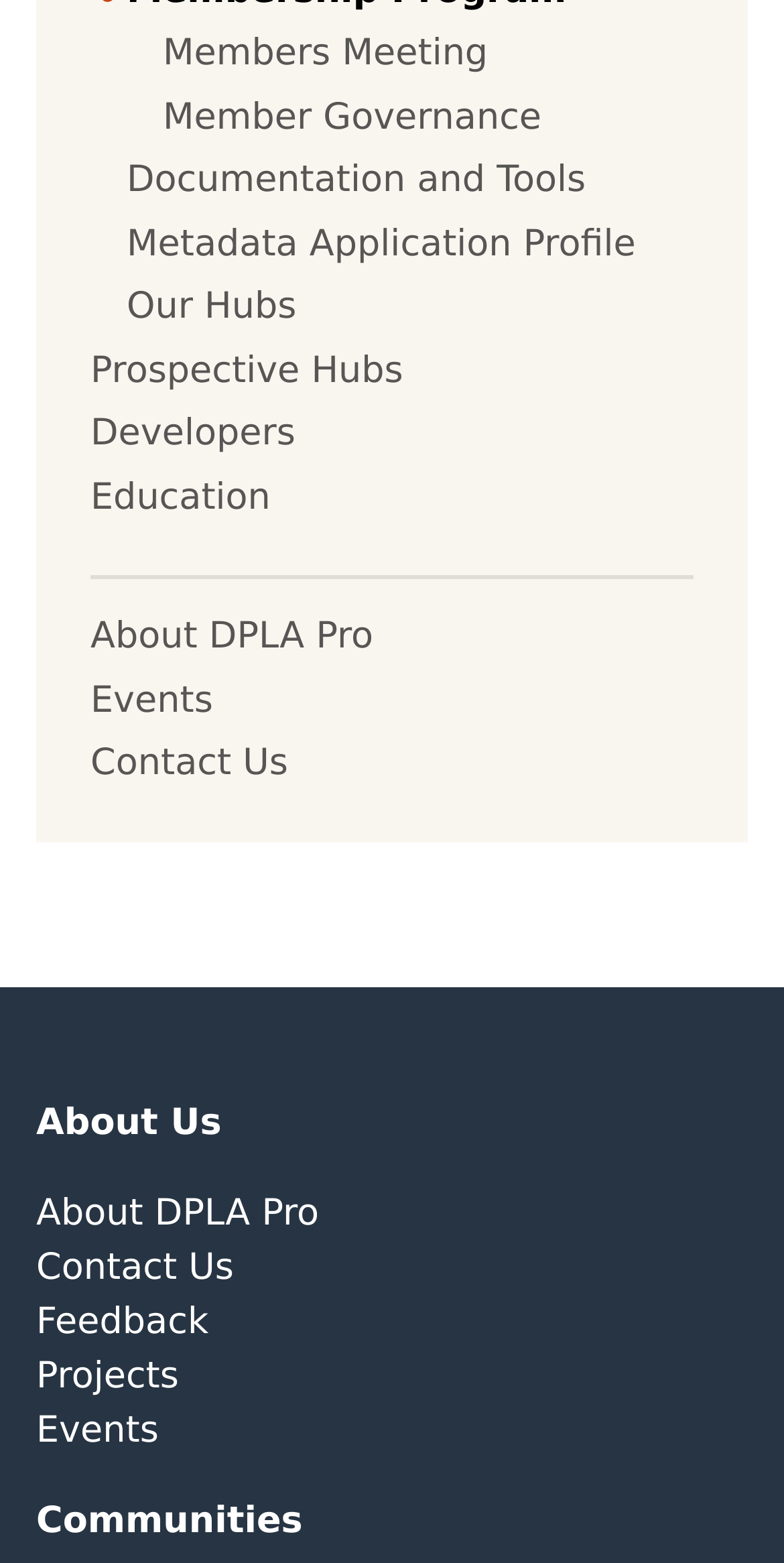How many headings are there on the webpage?
Identify the answer in the screenshot and reply with a single word or phrase.

2